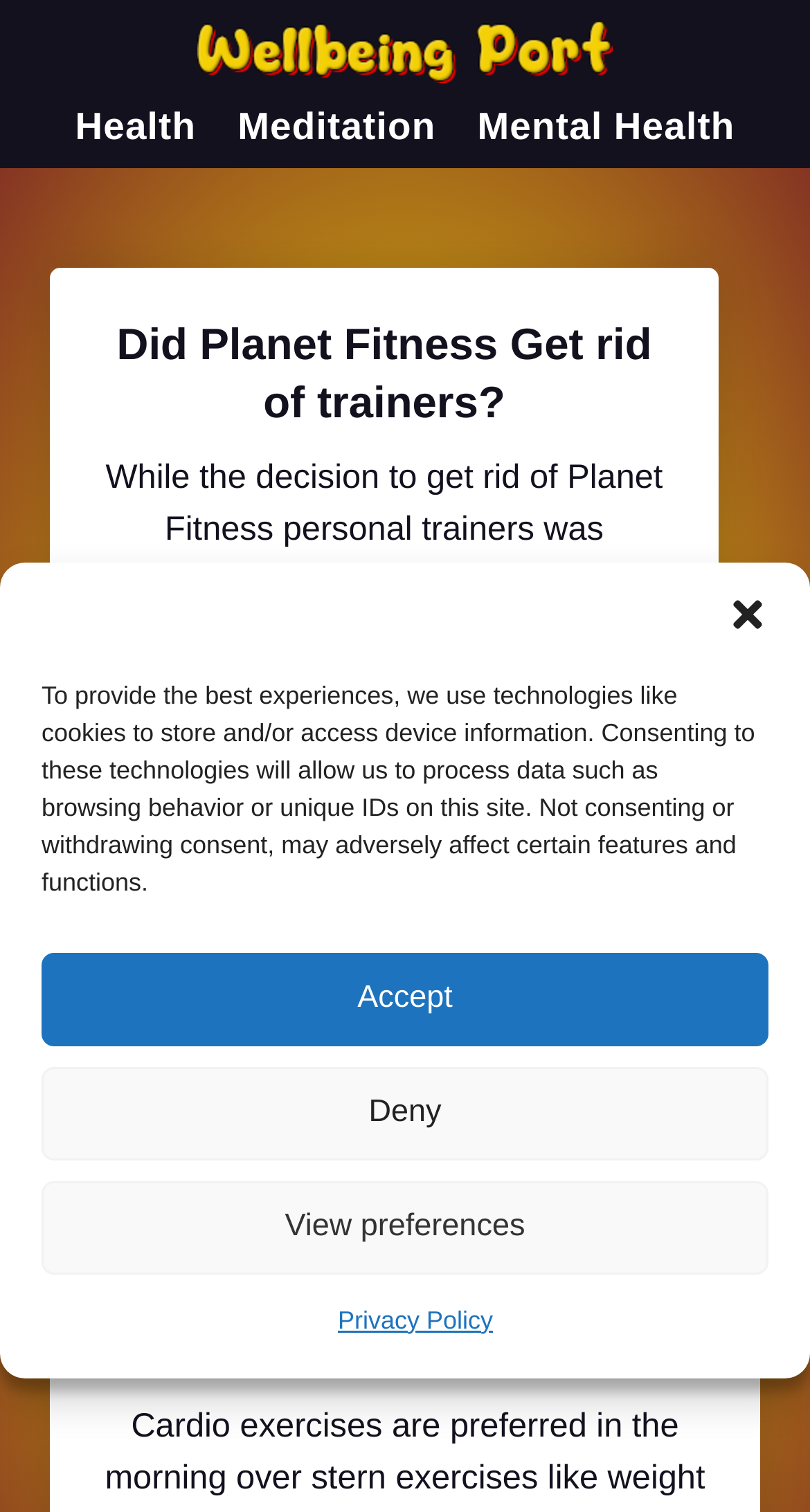Indicate the bounding box coordinates of the element that must be clicked to execute the instruction: "Click the Close dialog button". The coordinates should be given as four float numbers between 0 and 1, i.e., [left, top, right, bottom].

[0.897, 0.392, 0.949, 0.42]